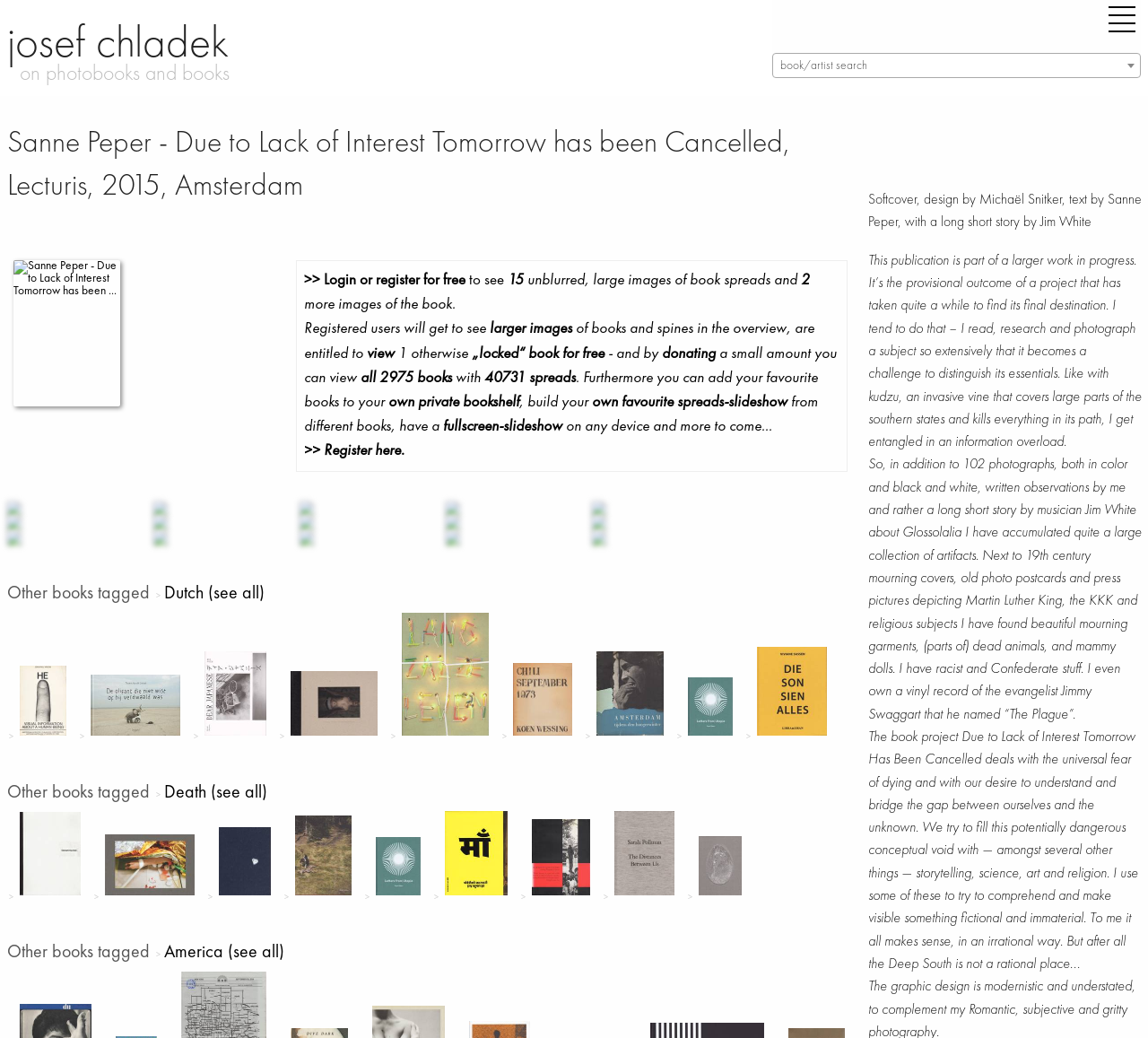Find the bounding box coordinates for the area you need to click to carry out the instruction: "view more images of the book". The coordinates should be four float numbers between 0 and 1, indicated as [left, top, right, bottom].

[0.012, 0.378, 0.105, 0.39]